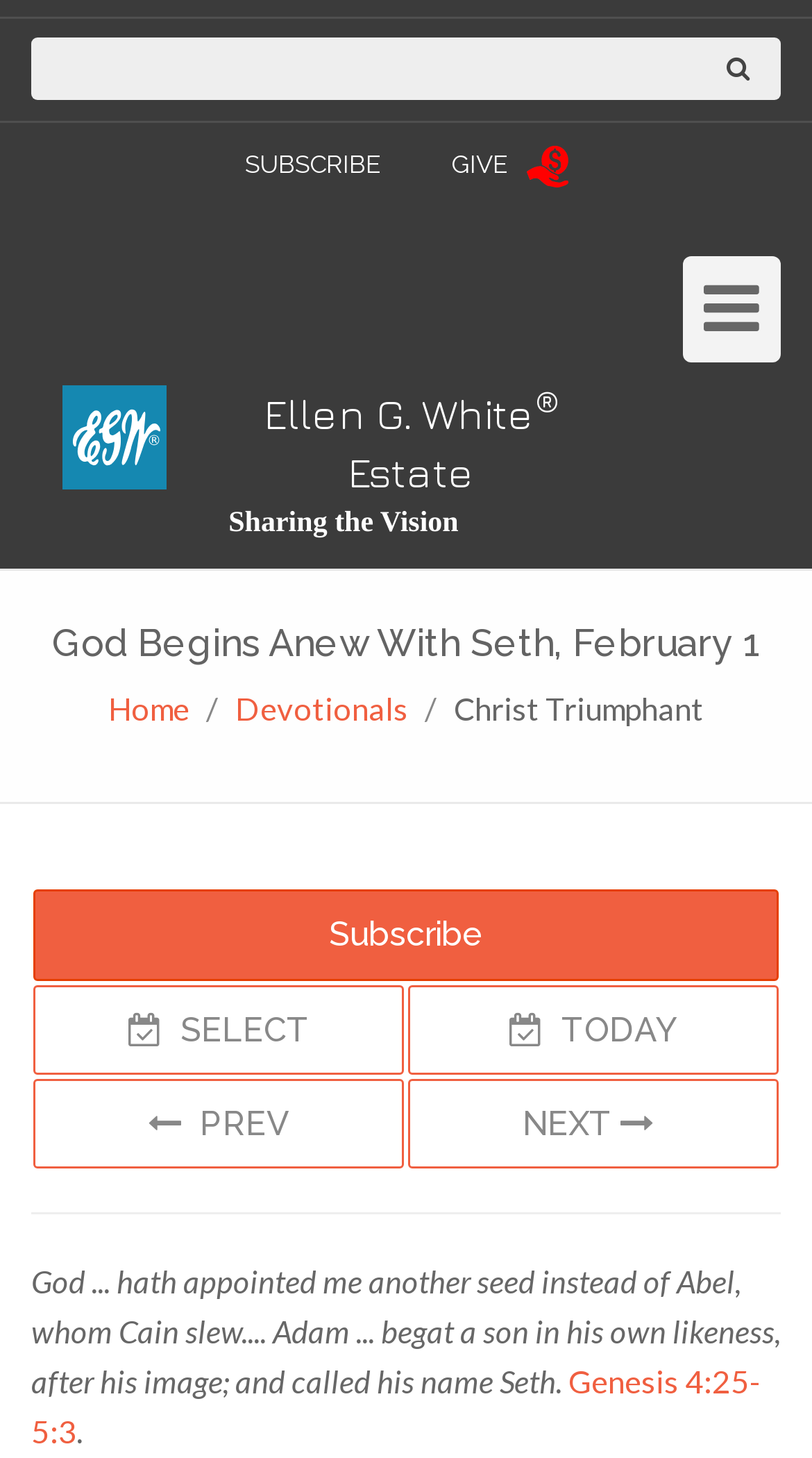Given the element description Toggle Navigation, predict the bounding box coordinates for the UI element in the webpage screenshot. The format should be (top-left x, top-left y, bottom-right x, bottom-right y), and the values should be between 0 and 1.

[0.841, 0.175, 0.962, 0.248]